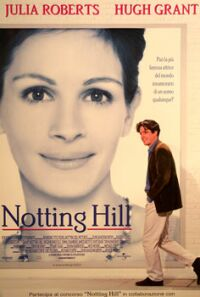Please give a succinct answer to the question in one word or phrase:
What is the approximate size of the art print?

700mm x 1000mm